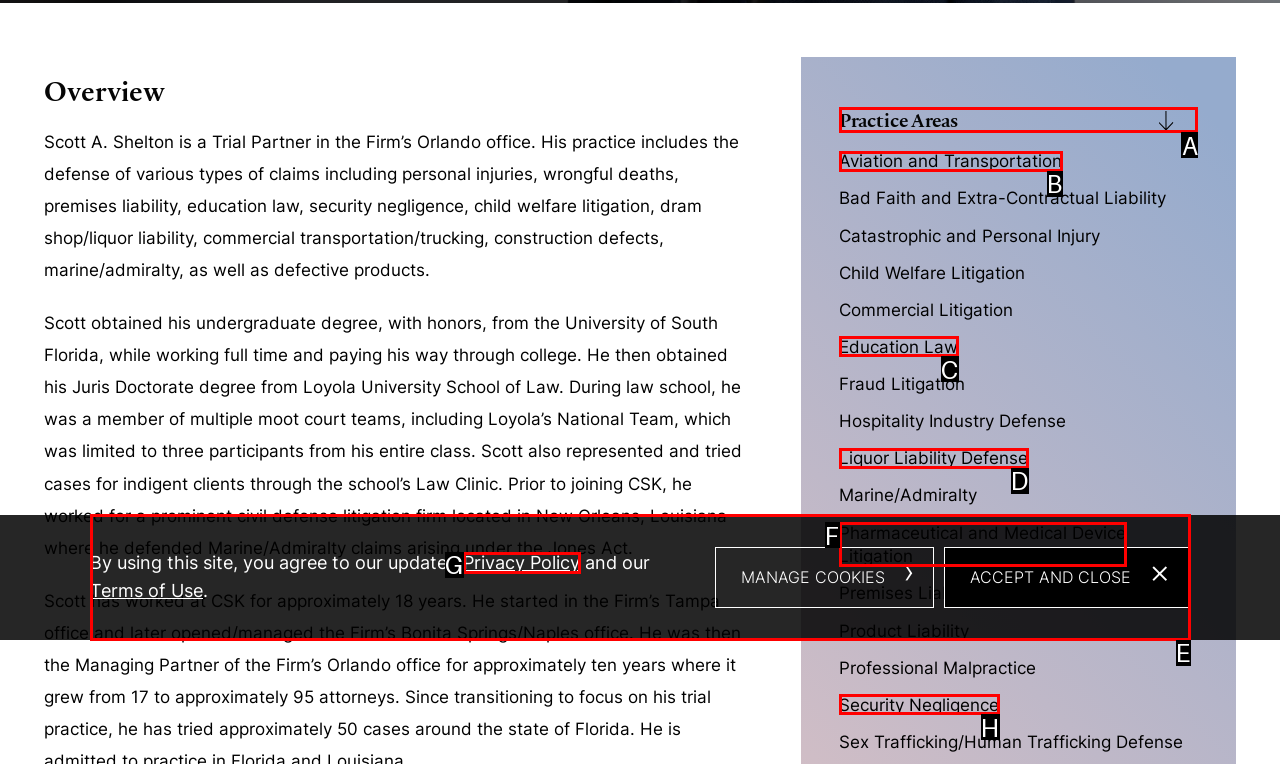Given the description: Liquor Liability Defense, identify the HTML element that fits best. Respond with the letter of the correct option from the choices.

D